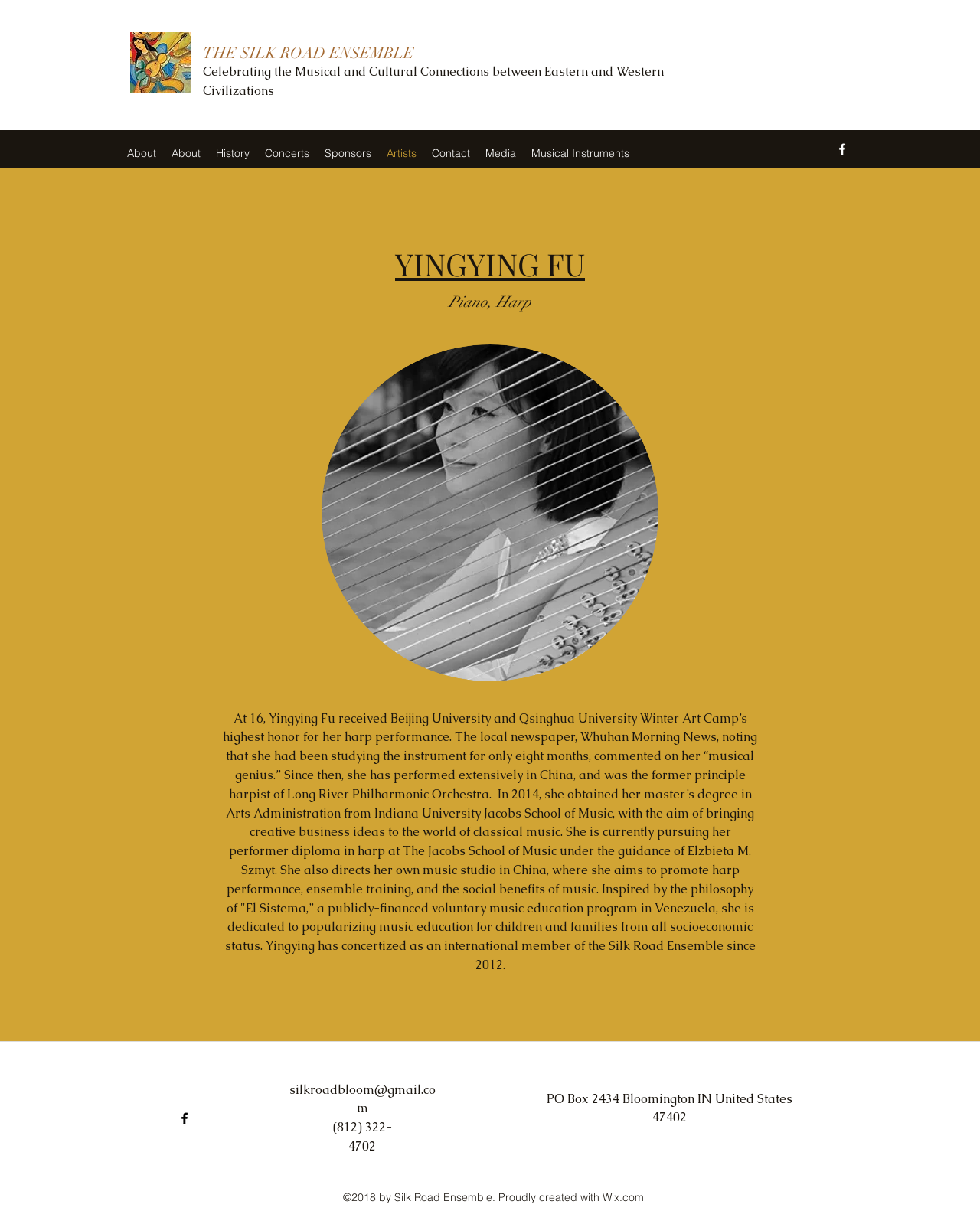What is Ying-Ying Fu's profession?
Offer a detailed and exhaustive answer to the question.

Based on the webpage, Ying-Ying Fu's profession is mentioned as 'Piano, Harp' in the StaticText element with bounding box coordinates [0.458, 0.239, 0.542, 0.254]. This information is provided in the main content section of the webpage.